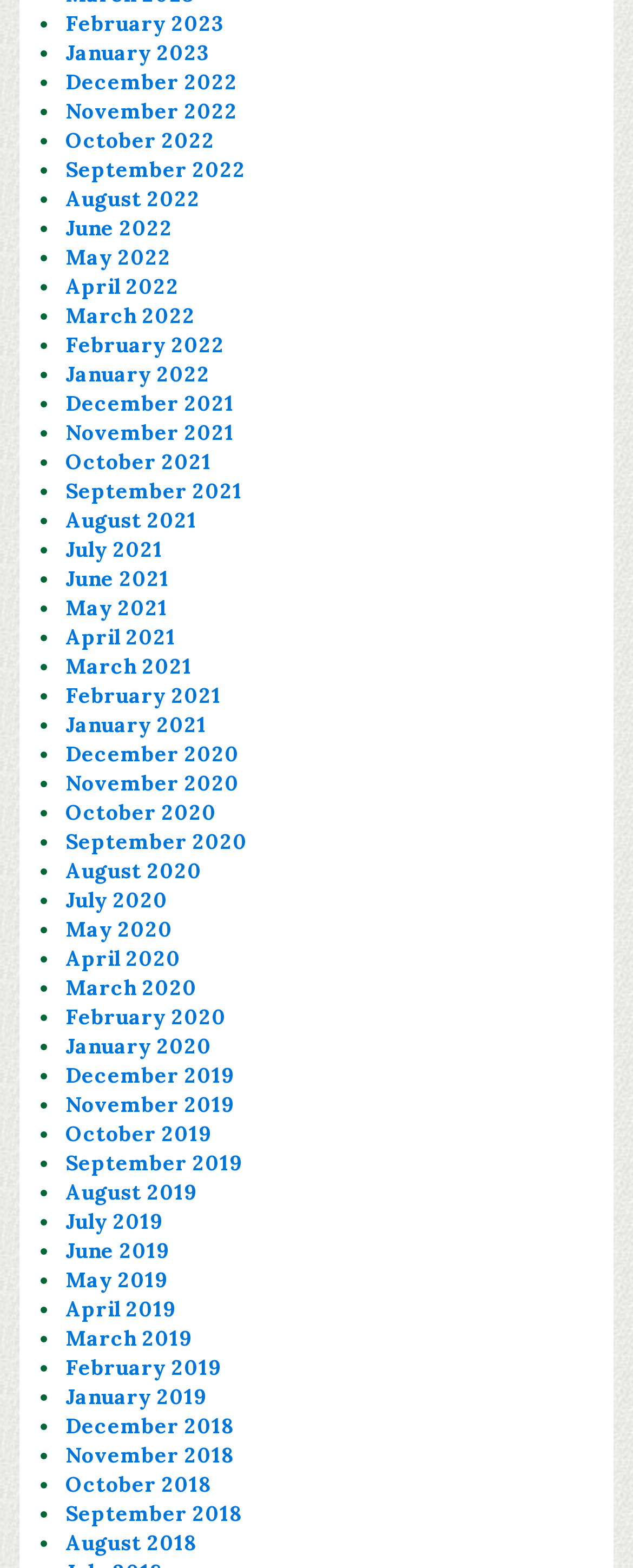What is the earliest month listed on this webpage?
Answer with a single word or phrase, using the screenshot for reference.

December 2019